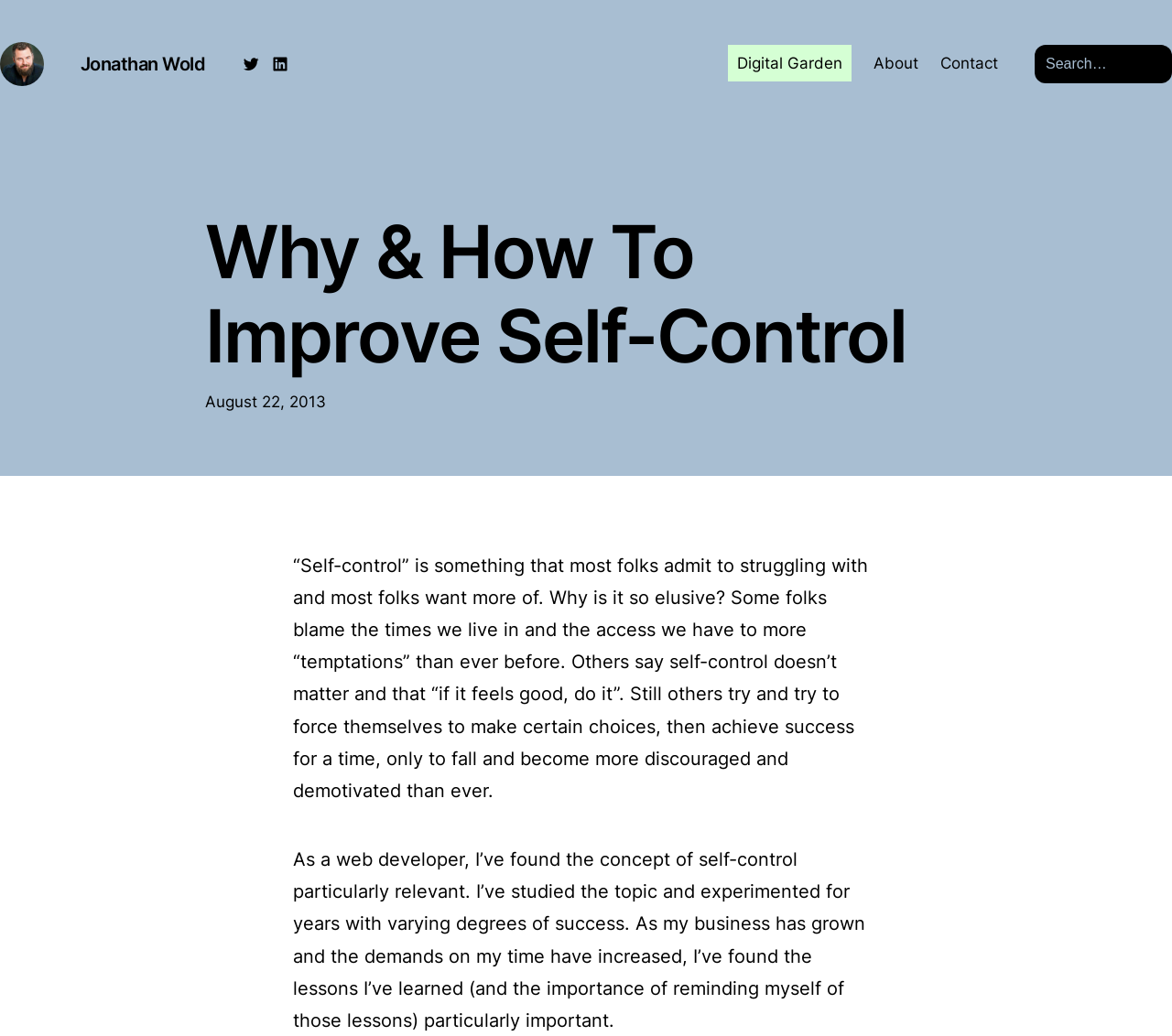Provide the bounding box coordinates in the format (top-left x, top-left y, bottom-right x, bottom-right y). All values are floating point numbers between 0 and 1. Determine the bounding box coordinate of the UI element described as: Jonathan Wold

[0.069, 0.05, 0.175, 0.072]